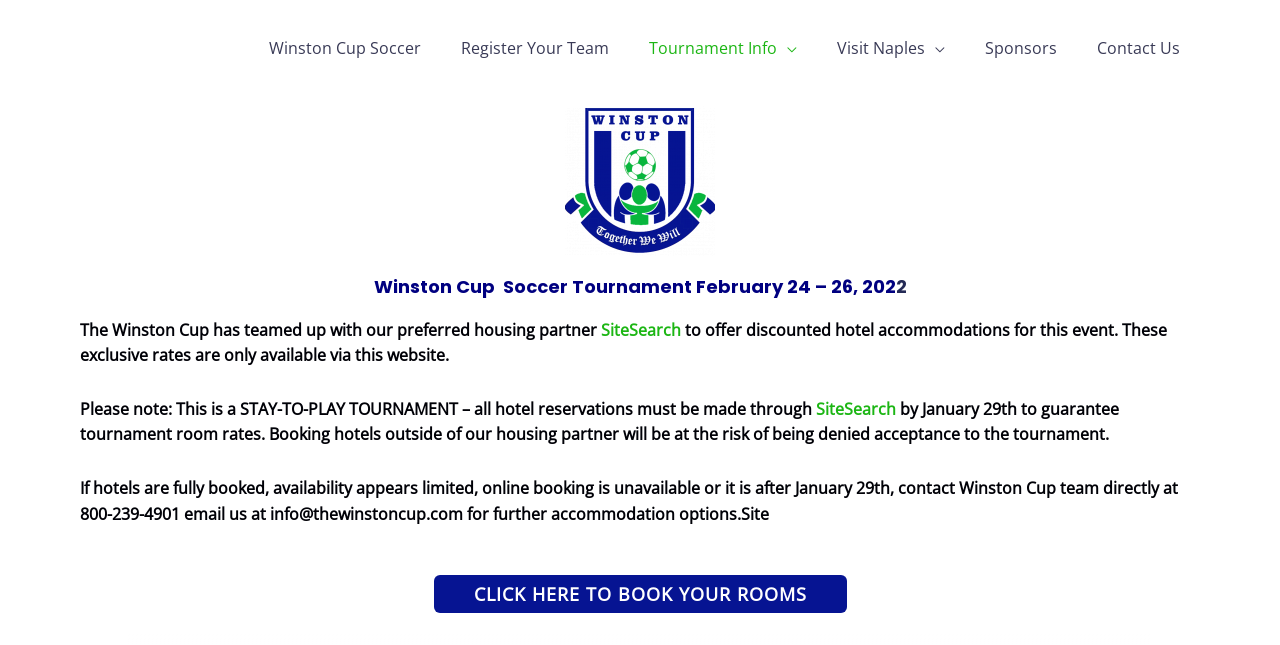What is the purpose of the website?
Using the information from the image, provide a comprehensive answer to the question.

The purpose of the website can be inferred from the static text elements which mention discounted hotel accommodations and the link to book rooms, indicating that the website is used to book hotel rooms for the Winston Cup soccer tournament.